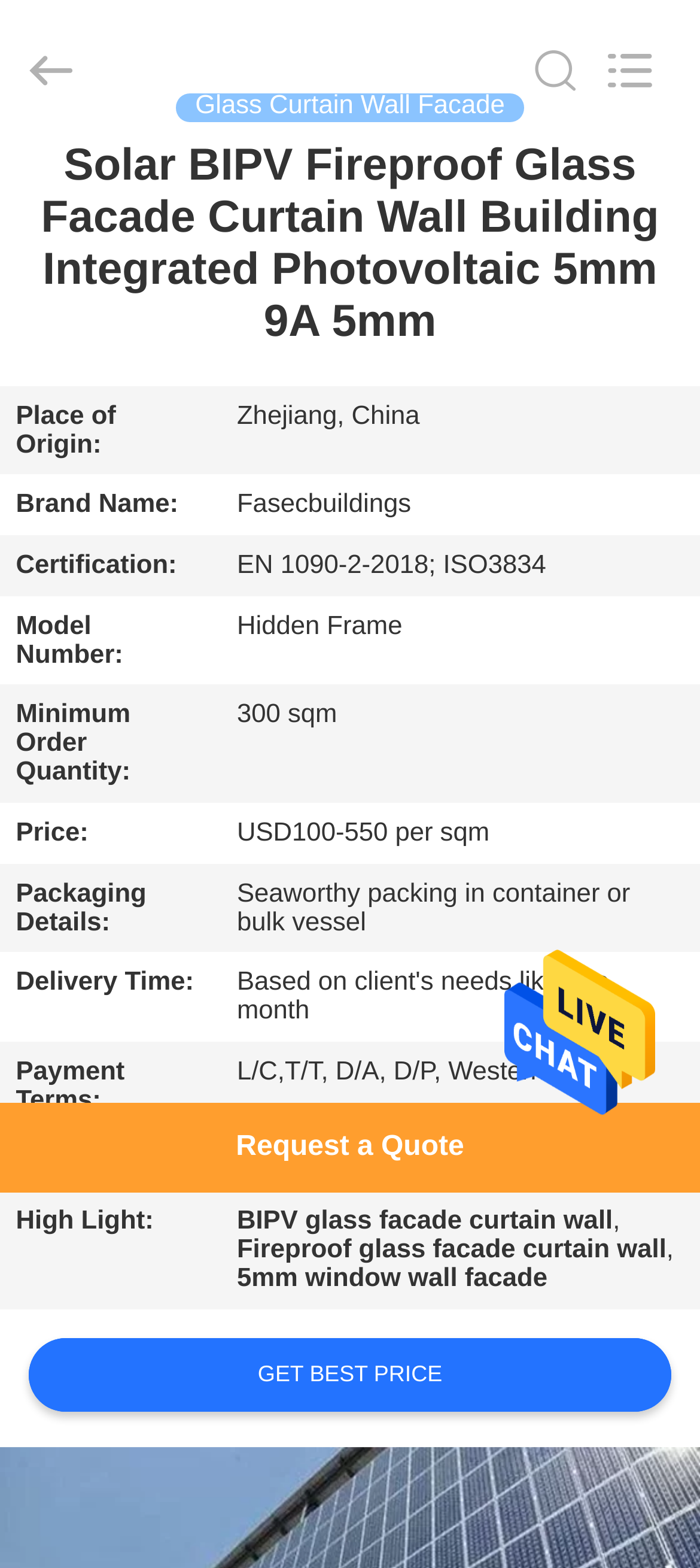Refer to the screenshot and answer the following question in detail:
What is the minimum order quantity?

I found the minimum order quantity by examining the table on the webpage, specifically the row with the header 'Minimum Order Quantity:' and the corresponding grid cell containing the text '300 sqm'.